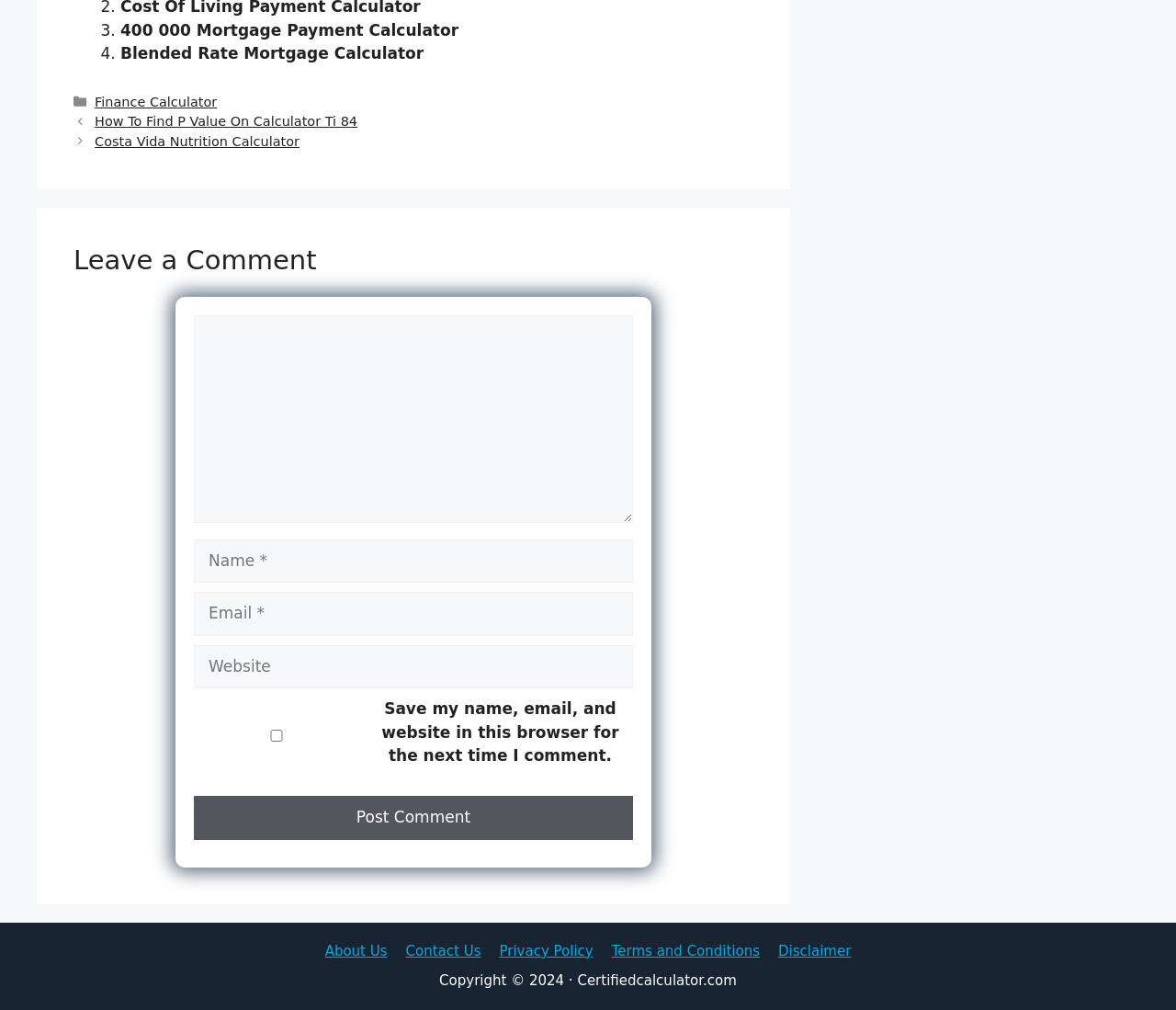Please locate the bounding box coordinates of the element that should be clicked to complete the given instruction: "Click on the 'About Us' link".

[0.276, 0.934, 0.329, 0.95]